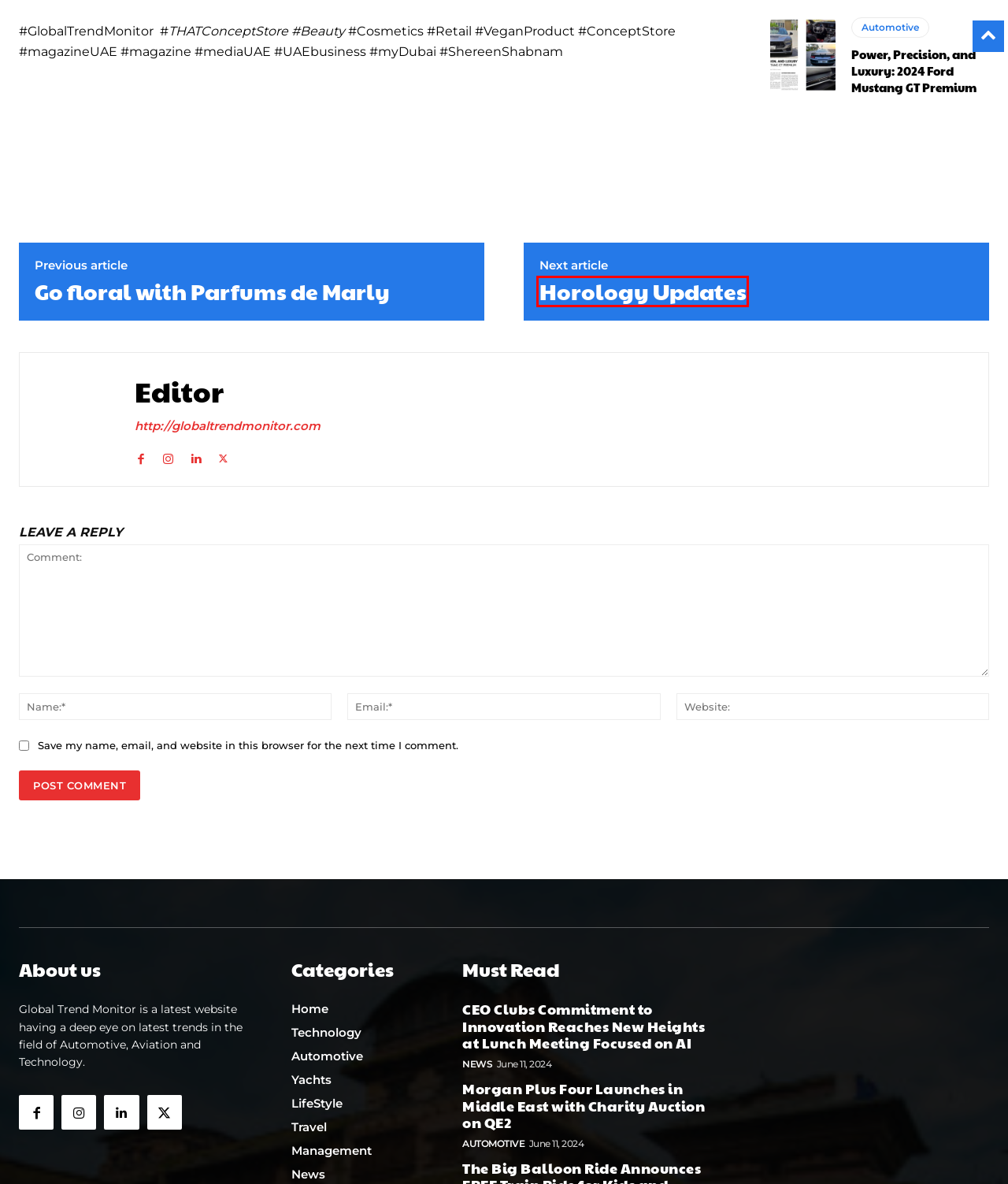You have a screenshot of a webpage, and a red bounding box highlights an element. Select the webpage description that best fits the new page after clicking the element within the bounding box. Options are:
A. Travel | Global Trend Monitor
B. Finance | Global Trend Monitor
C. Beauty | Global Trend Monitor
D. Watches | Global Trend Monitor
E. Horology Updates | Global Trend Monitor
F. Go floral with Parfums de Marly  | Global Trend Monitor
G. News | Global Trend Monitor
H. Power, Precision, and Luxury: 2024 Ford Mustang GT Premium | Global Trend Monitor

E